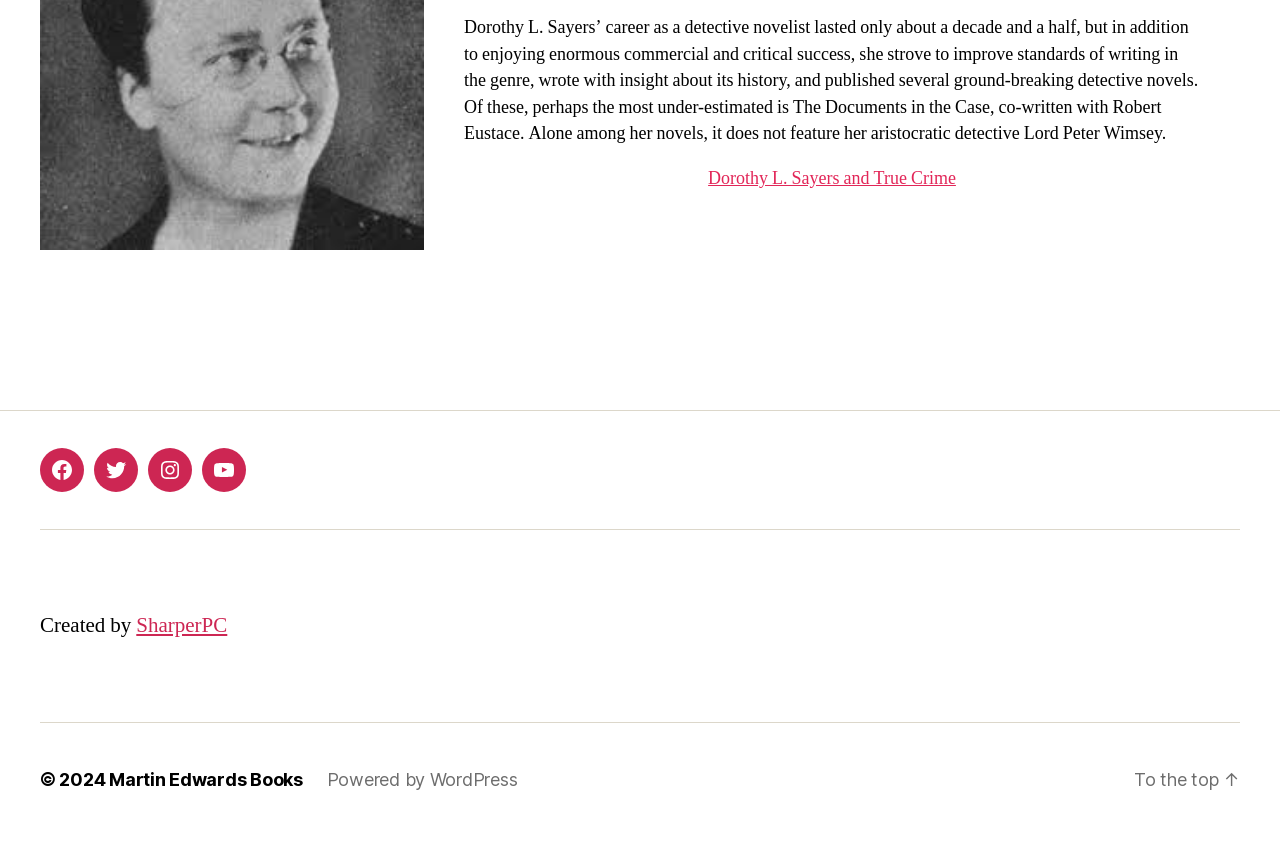Who is the author of the detective novel?
Provide a fully detailed and comprehensive answer to the question.

The question is asking about the author of the detective novel mentioned in the webpage. From the StaticText element with ID 298, we can see that the text mentions 'Dorothy L. Sayers' as the author of the detective novel.